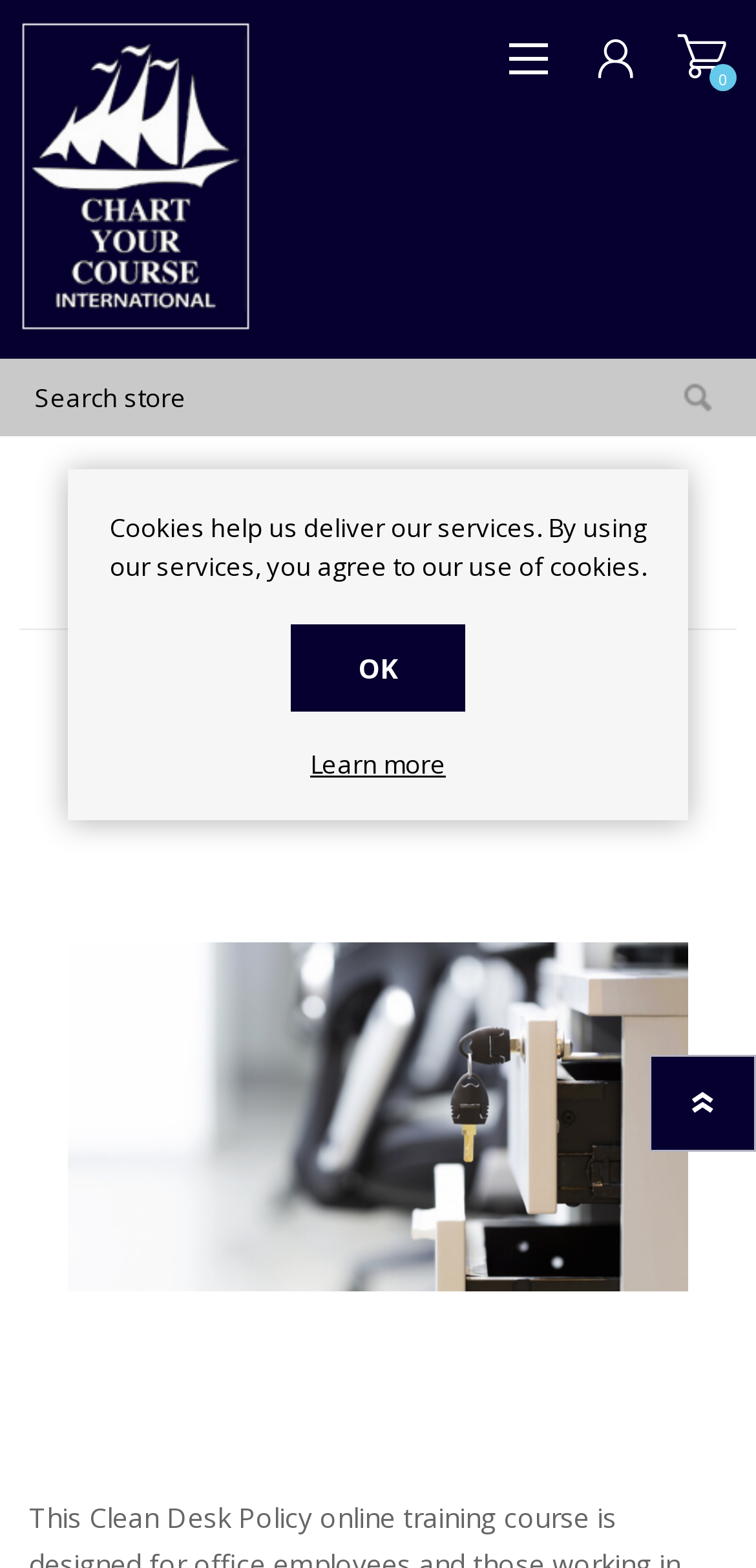Illustrate the webpage with a detailed description.

The webpage is an e-learning course page for "Clean Desk Policy" on the Chart Your Course Online Store by Vubiz. At the top left, there is a logo of Chart Your Course eLearning Store by Vubiz, which is an image linked to the store's homepage. Next to the logo, there is a search bar with a "Search" button on the right side. 

On the top right, there are four links: "REGISTER", "LOGIN", "WISHLIST 0", and a shopping cart icon with a link to the cart page. Below these links, there is a navigation menu with links to "Home" and "Compliance" categories. 

The main content of the page is a course description section, which has a heading "Clean Desk Policy" and a brief introduction to the course. Below the heading, there is a large image that represents the course, "Clean Desk Policy Online Training Course". 

At the bottom of the page, there is a notification about cookies, stating that by using the services, users agree to the use of cookies. This notification has an "OK" button to acknowledge it and a "Learn more" link for further information.